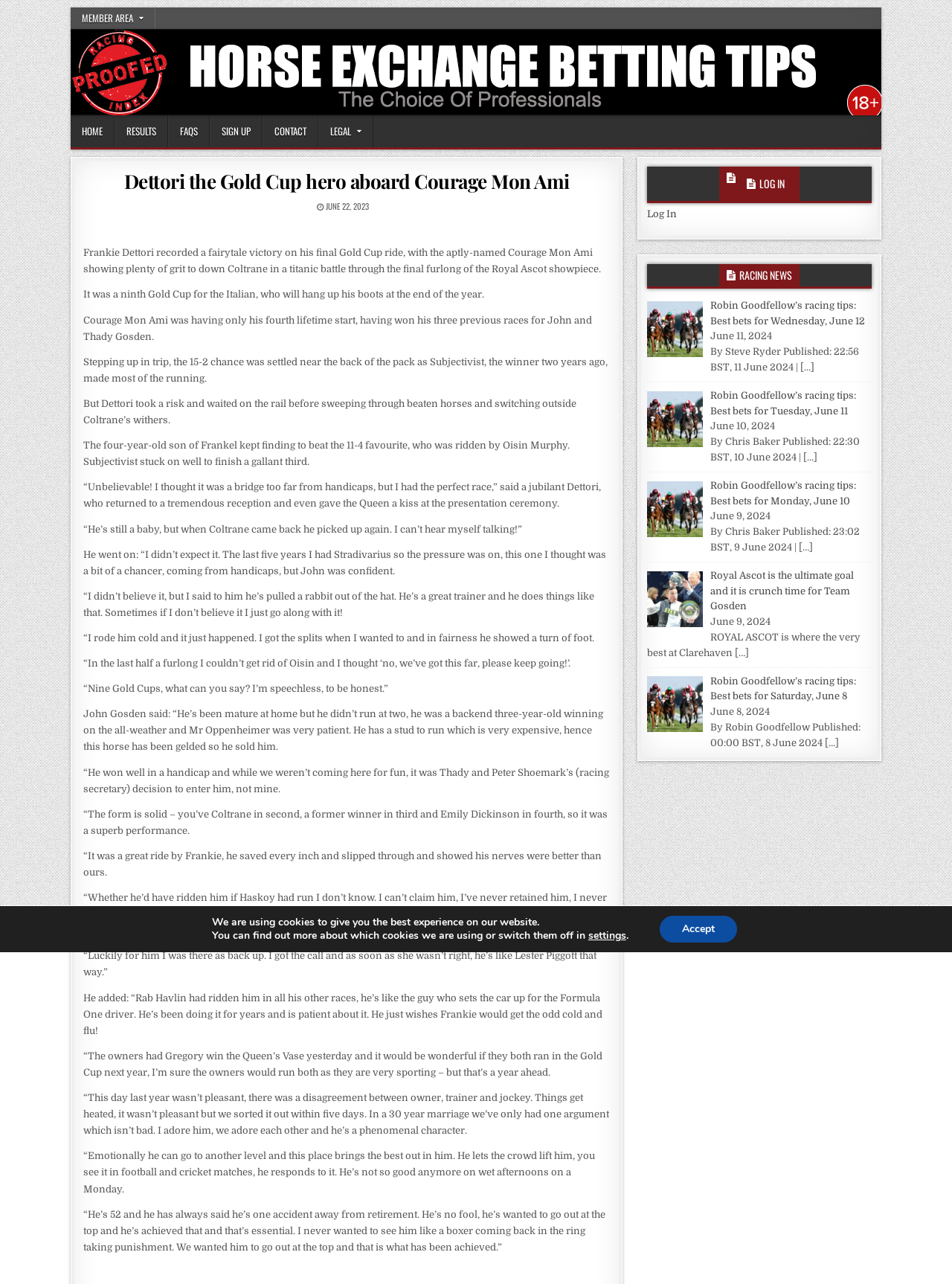Identify the bounding box coordinates of the clickable region to carry out the given instruction: "Click the 'RESULTS' link".

[0.12, 0.09, 0.177, 0.115]